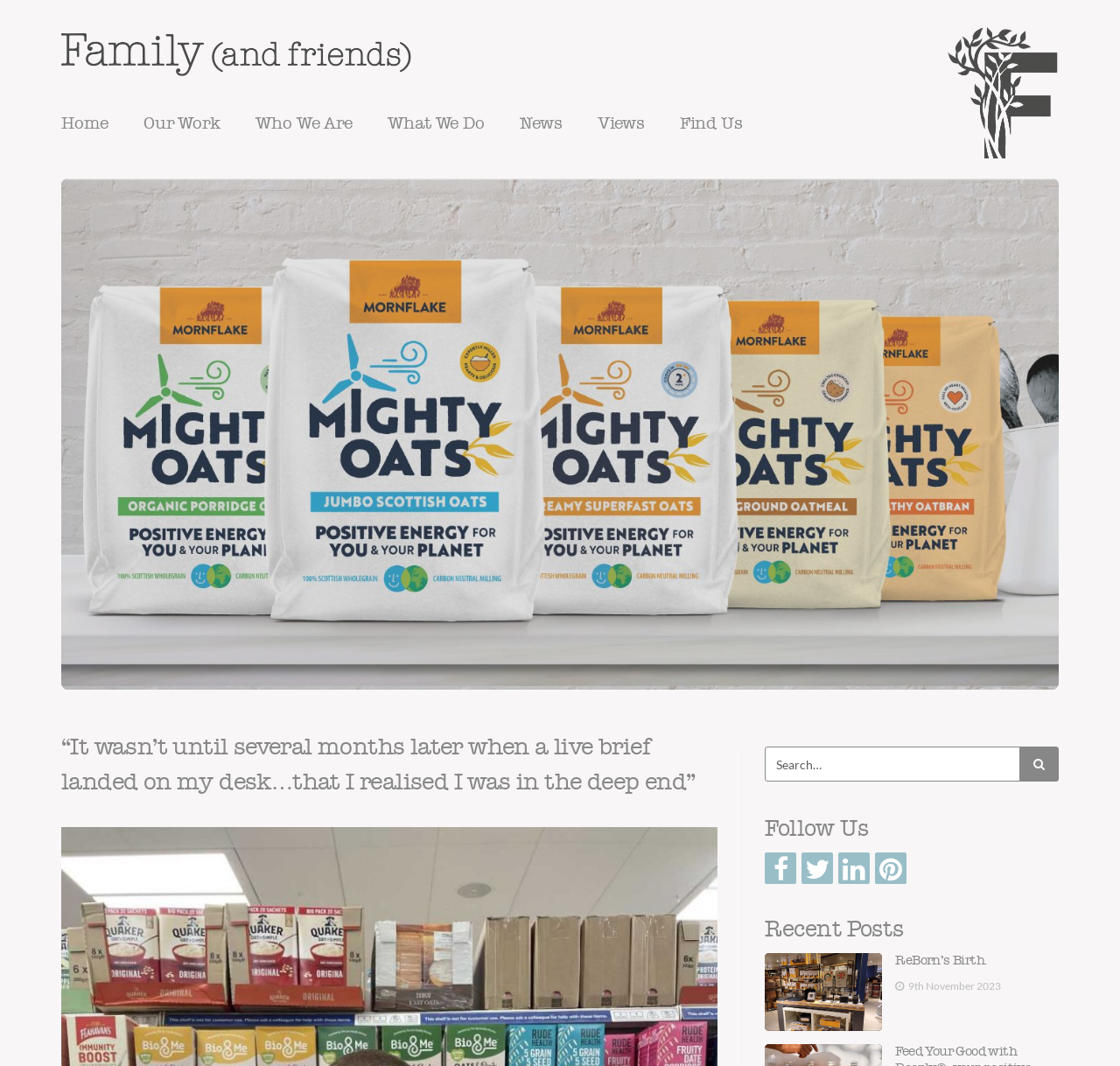What is the topic of the main article?
Using the image as a reference, answer the question with a short word or phrase.

A young hot shot designer from F&f